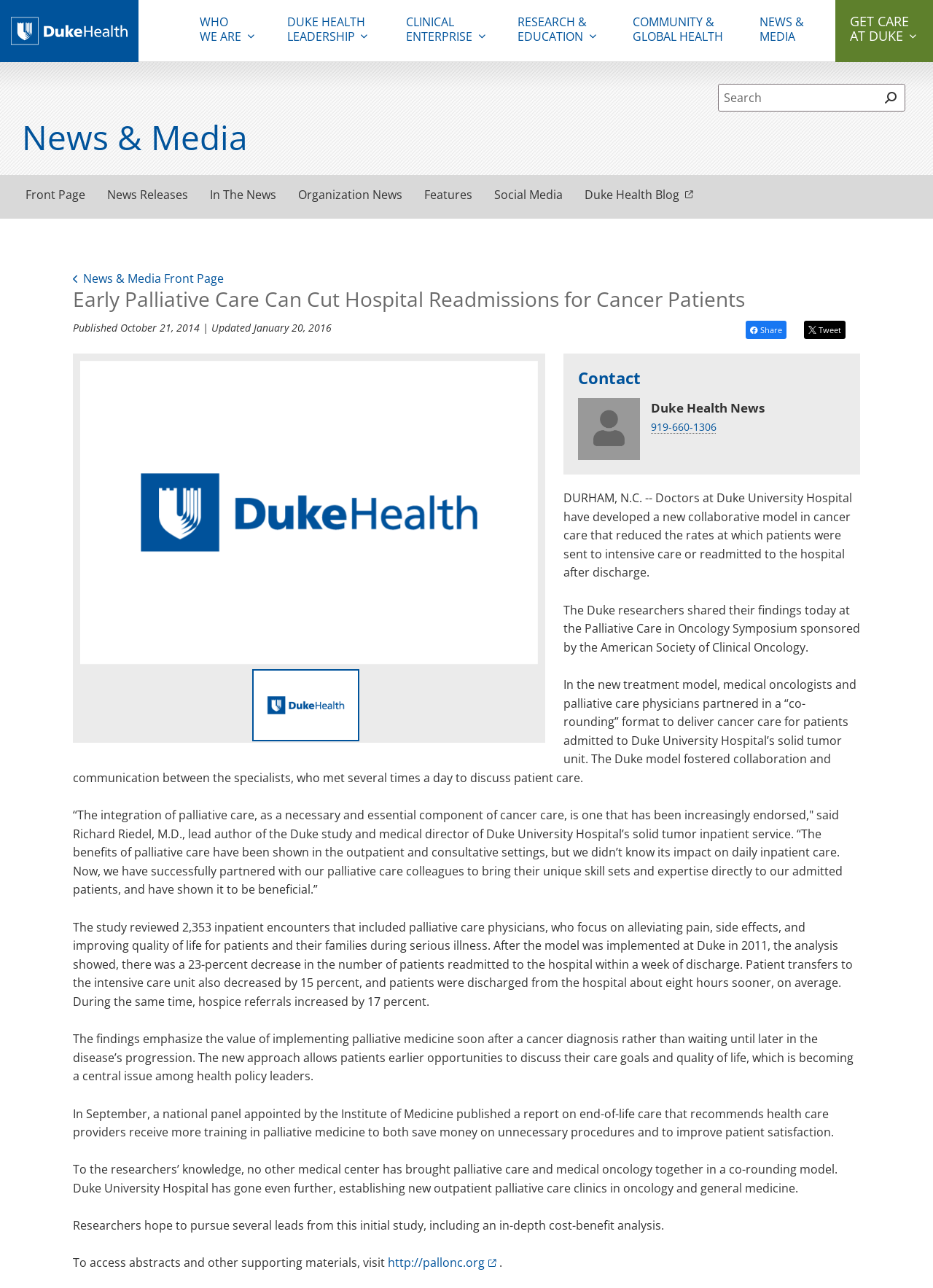Determine the main heading text of the webpage.

News & Media